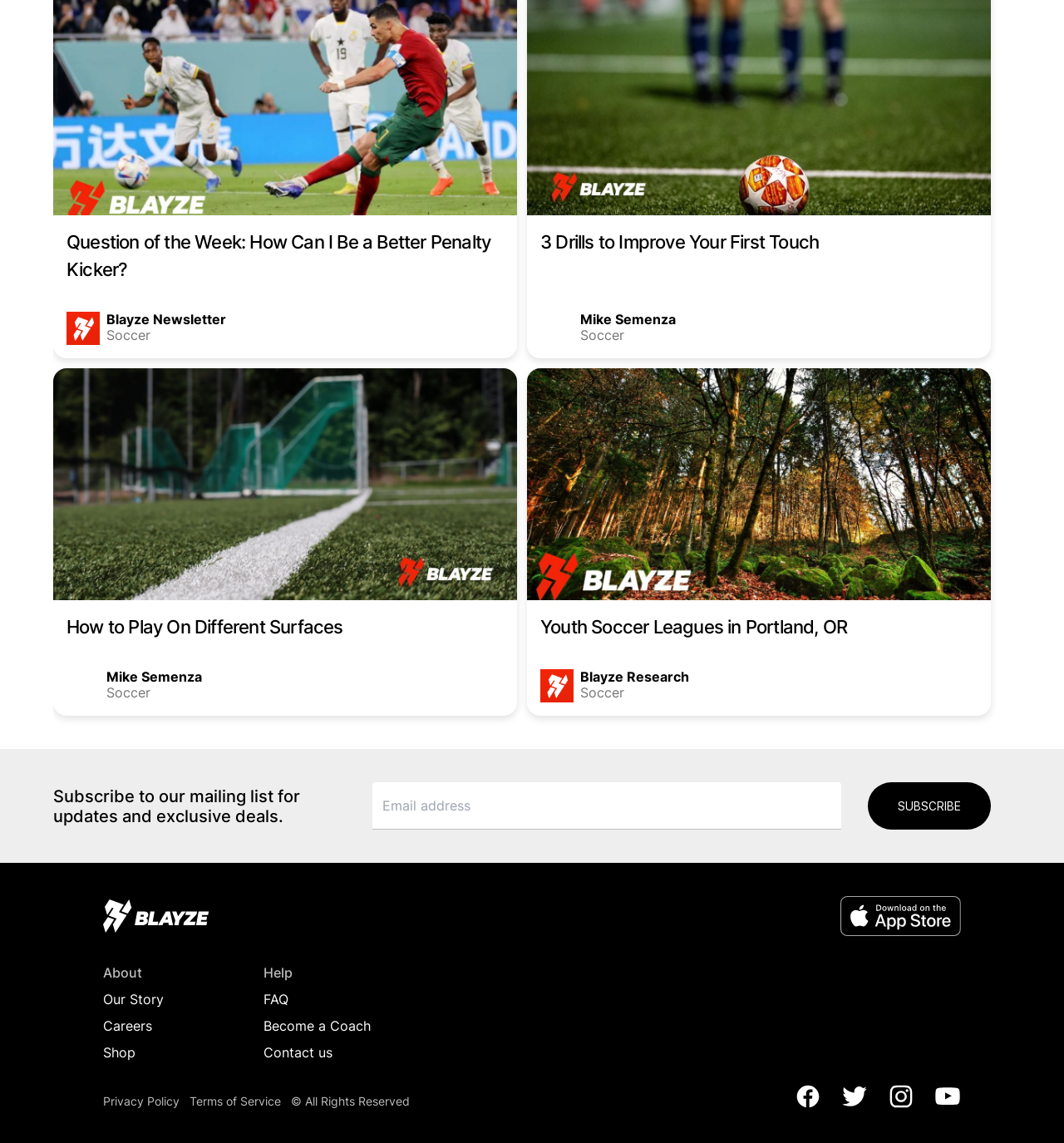What is the name of the newsletter?
Please answer the question with as much detail and depth as you can.

The static text element 'Blayze Newsletter' is present on the webpage, indicating that the newsletter is named Blayze Newsletter.